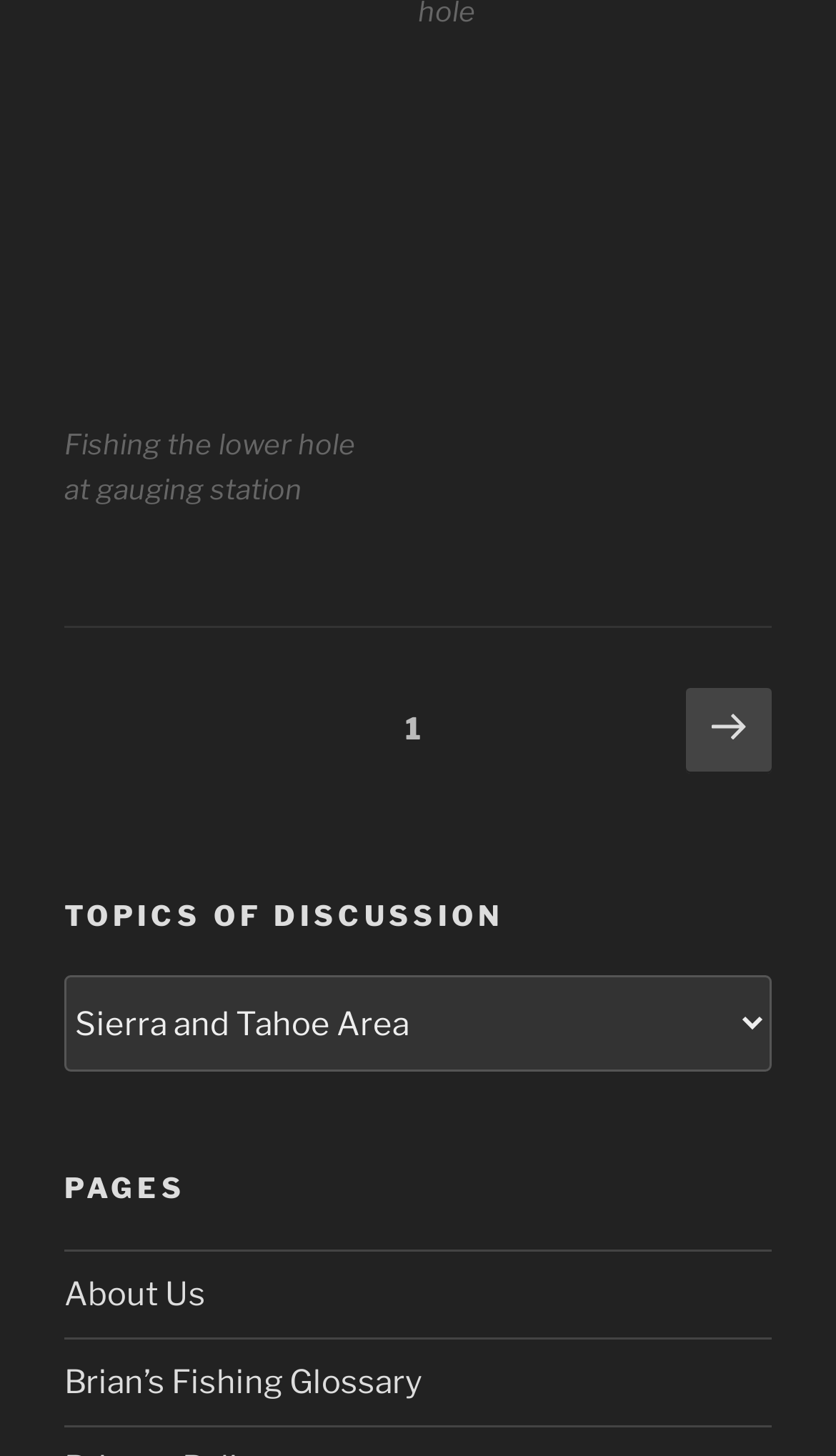What is the purpose of the navigation section?
Analyze the image and provide a thorough answer to the question.

The navigation section contains a heading 'Posts navigation' and a link 'Next page', indicating that its purpose is to allow users to navigate through posts.